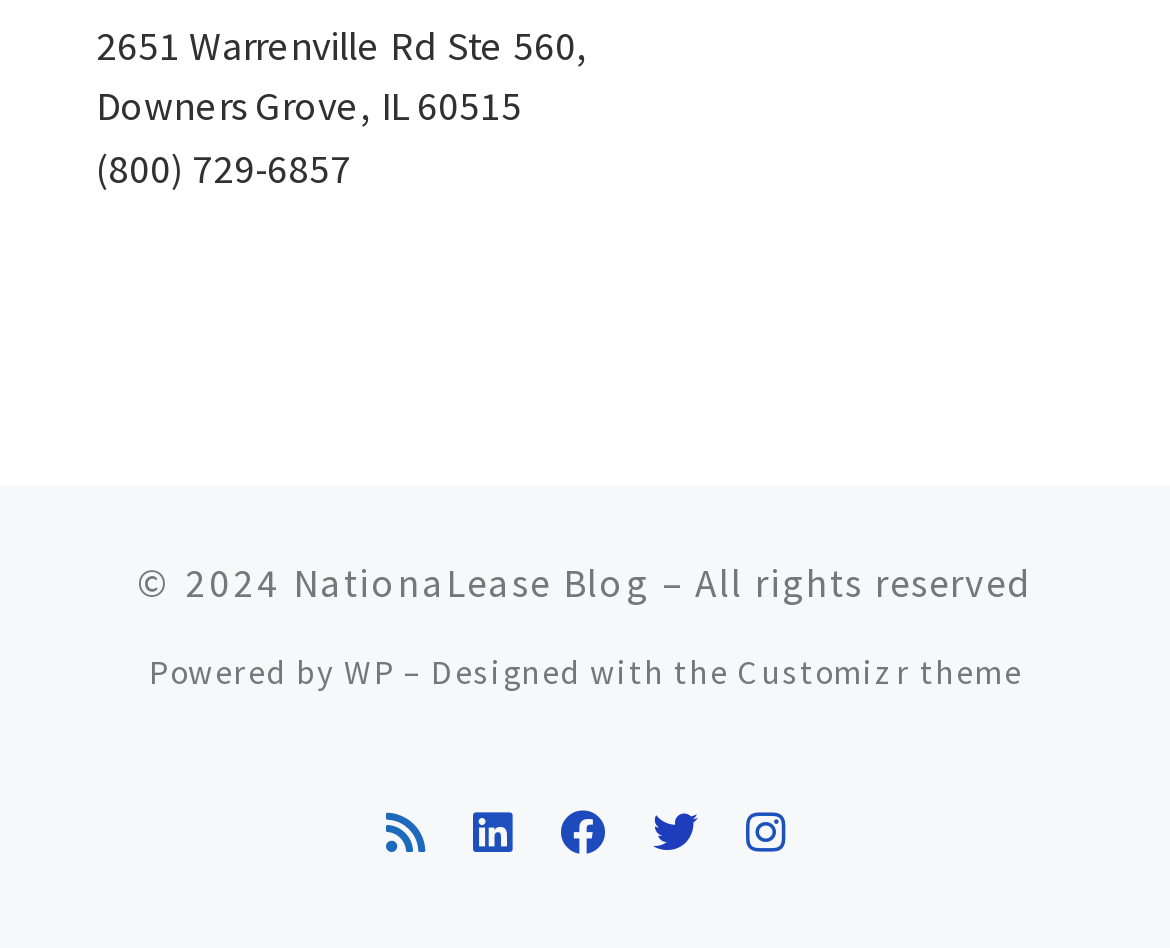What is the address of the company?
Analyze the image and provide a thorough answer to the question.

I found the address by looking at the top section of the webpage, where there are three lines of text. The first line says '2651 Warrenville Rd Ste 560,' and the second line says 'Downers Grove, IL 60515'. These two lines together form the complete address of the company.